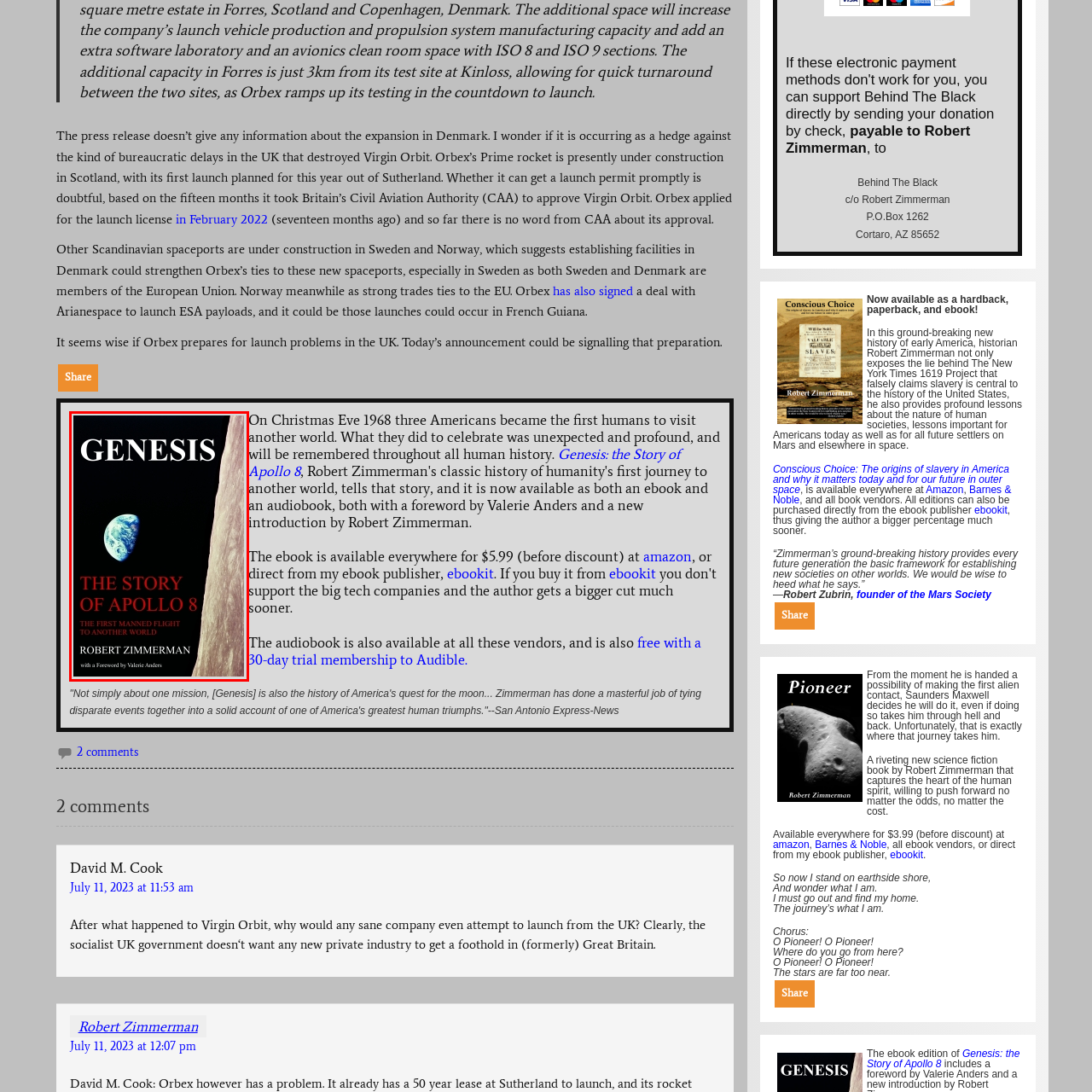Refer to the image within the red outline and provide a one-word or phrase answer to the question:
When did the Apollo 8 mission take place?

Christmas Eve 1968